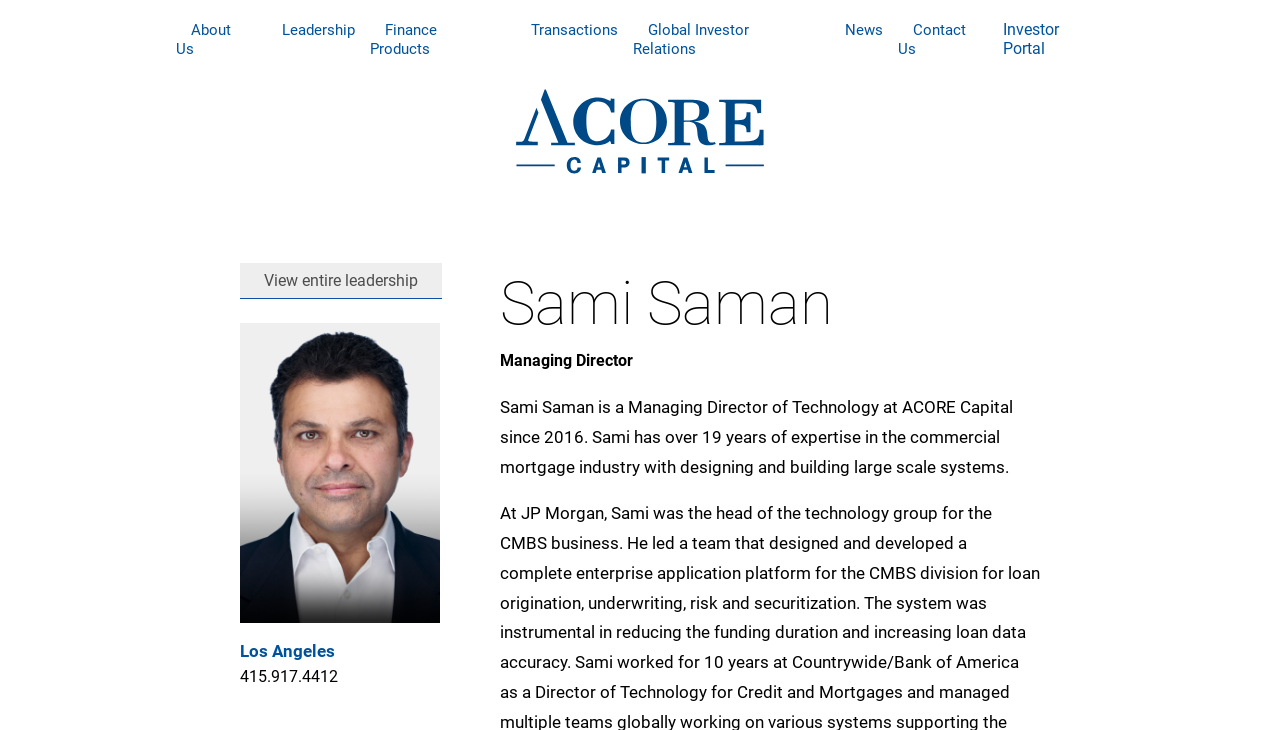Please indicate the bounding box coordinates for the clickable area to complete the following task: "Click on the Previous button". The coordinates should be specified as four float numbers between 0 and 1, i.e., [left, top, right, bottom].

None